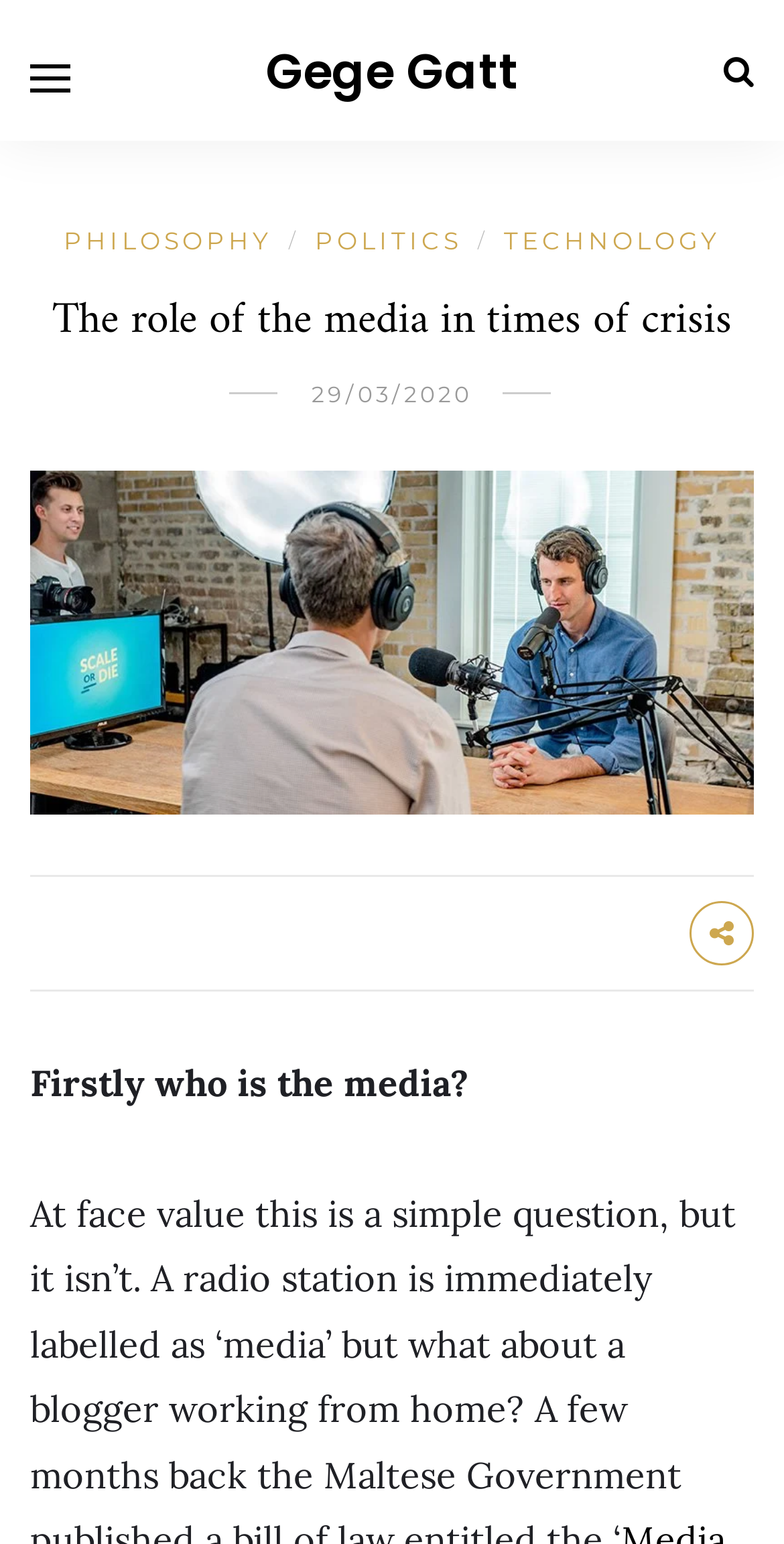Explain the webpage in detail, including its primary components.

The webpage appears to be a blog post or article titled "The role of the media in times of crisis" by Gege Gatt. At the top left of the page, there is a button. Next to it, on the top center, is a link to the author's name, Gege Gatt. On the top right, there is a link with an icon, possibly a search or menu button.

Below the top section, there is a navigation menu with three links: "PHILOSOPHY", "POLITICS", and "TECHNOLOGY", separated by a slash. These links are positioned horizontally, with "PHILOSOPHY" on the left, "POLITICS" in the middle, and "TECHNOLOGY" on the right.

The main content of the page starts with a heading that repeats the title of the article. Below the heading, there is a link showing the publication date, "29/03/2020". On the right side of the page, near the bottom, there is another link with an icon, possibly a share or like button.

The main article text begins with the question "Firstly who is the media?" which is positioned below the publication date and takes up about half of the page width.